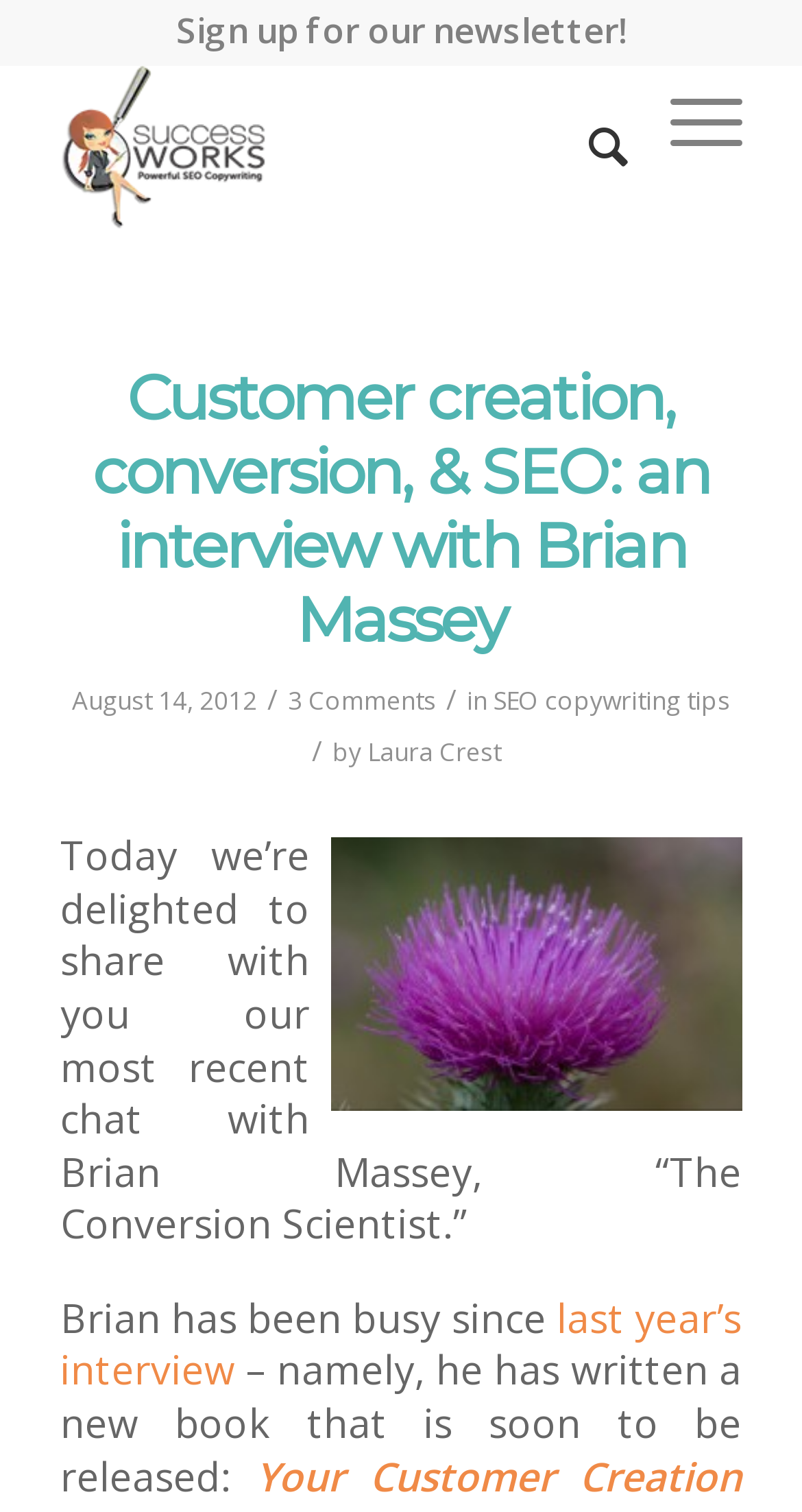What is the author of the upcoming book?
Using the visual information, respond with a single word or phrase.

Brian Massey